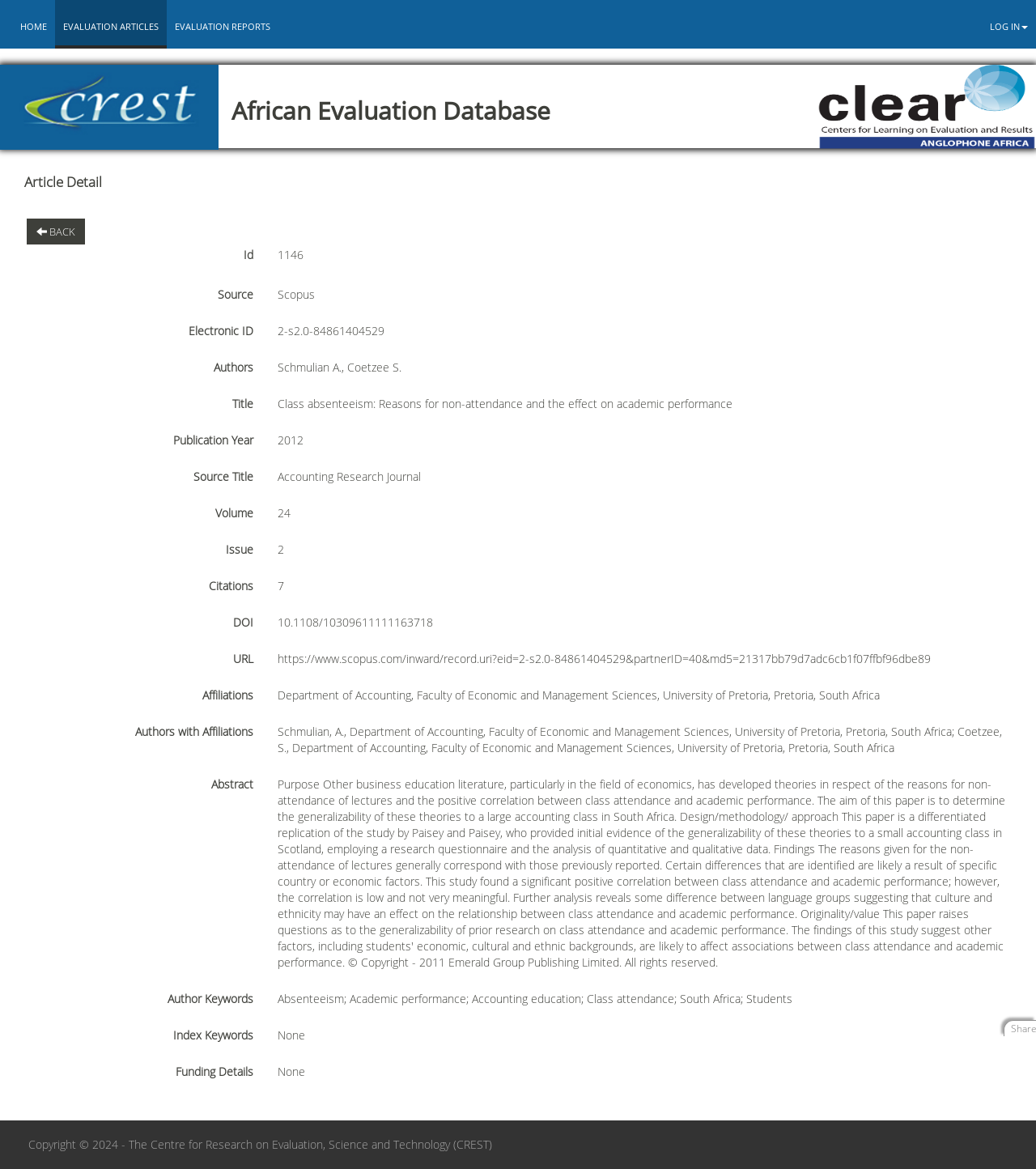Examine the screenshot and answer the question in as much detail as possible: What is the title of the article?

The title of the article is mentioned in the webpage content, specifically in the 'Title' section, which displays the title 'Class absenteeism: Reasons for non-attendance and the effect on academic performance'.